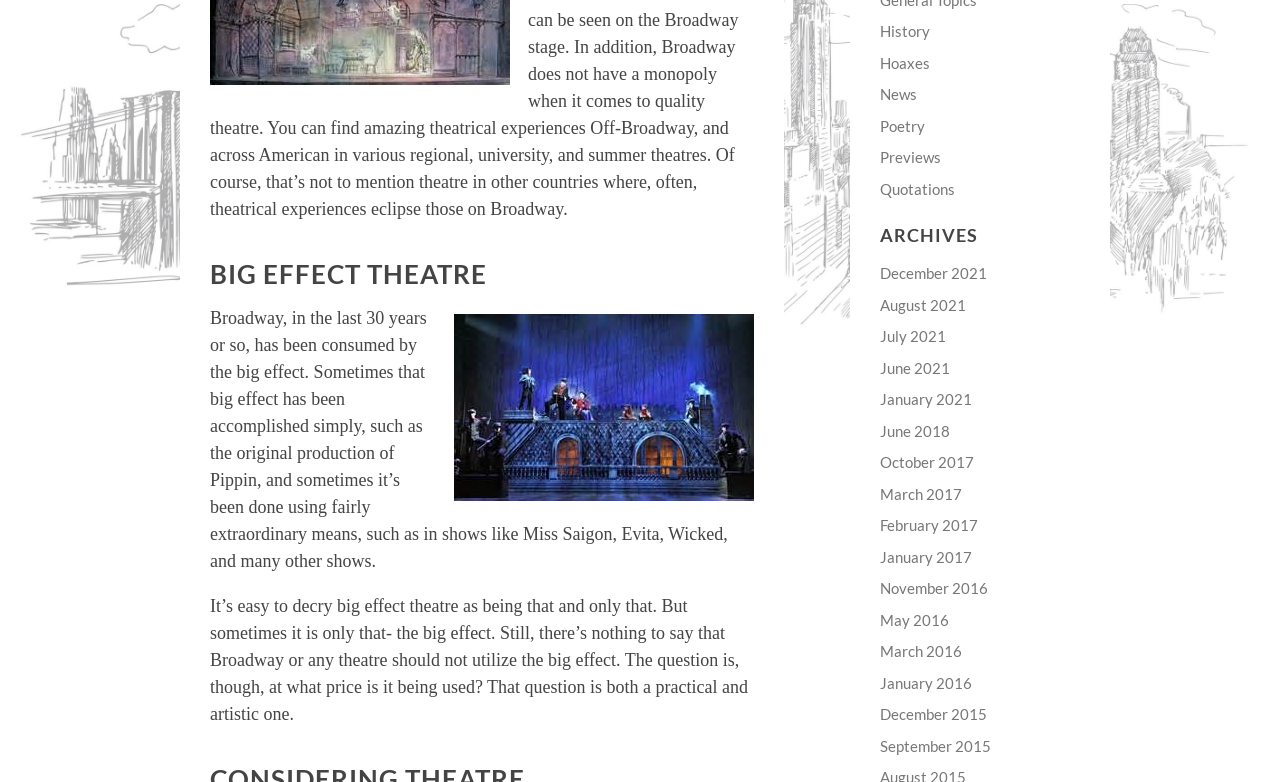Provide the bounding box coordinates of the HTML element described as: "Hoaxes". The bounding box coordinates should be four float numbers between 0 and 1, i.e., [left, top, right, bottom].

[0.688, 0.068, 0.727, 0.091]